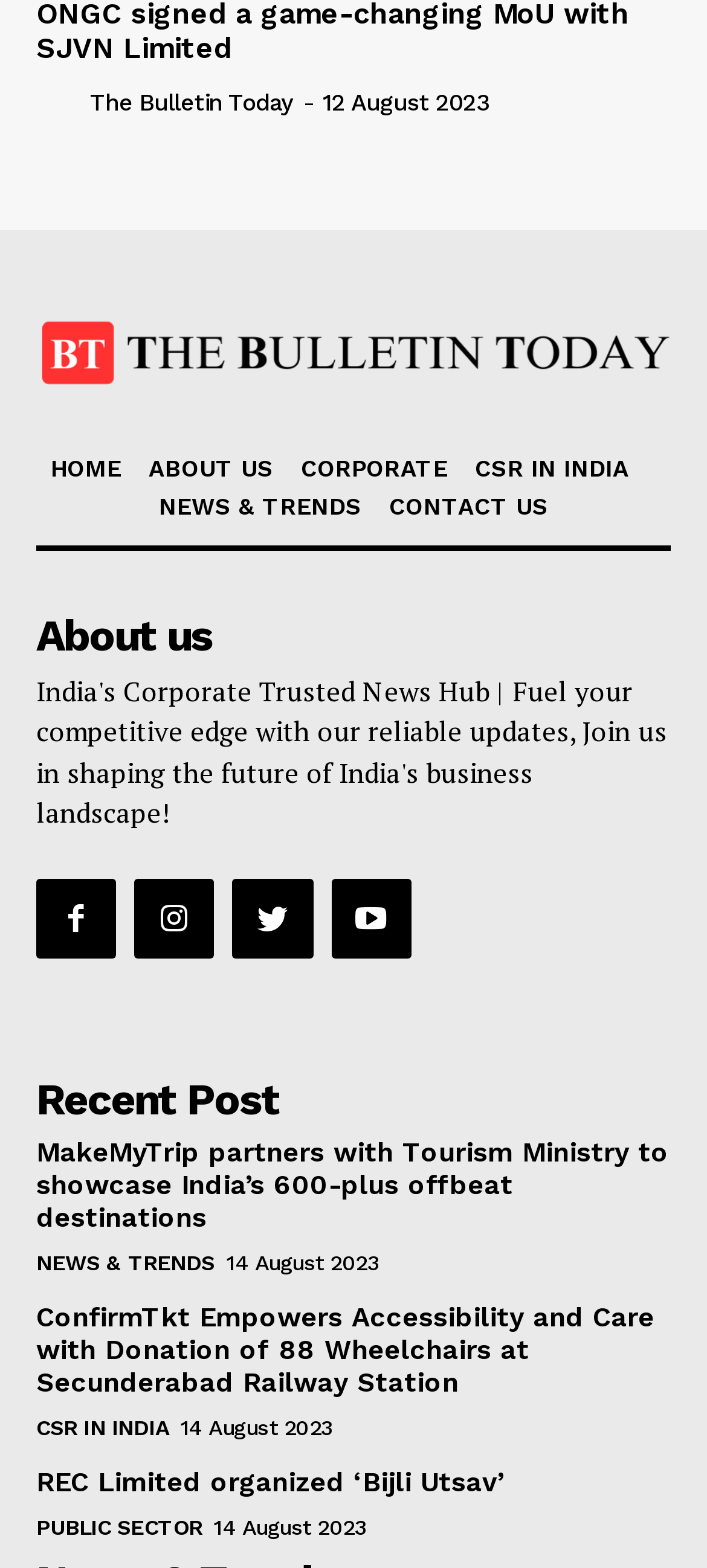Locate the bounding box coordinates of the element that should be clicked to execute the following instruction: "Check the CSR IN INDIA page".

[0.672, 0.29, 0.89, 0.307]